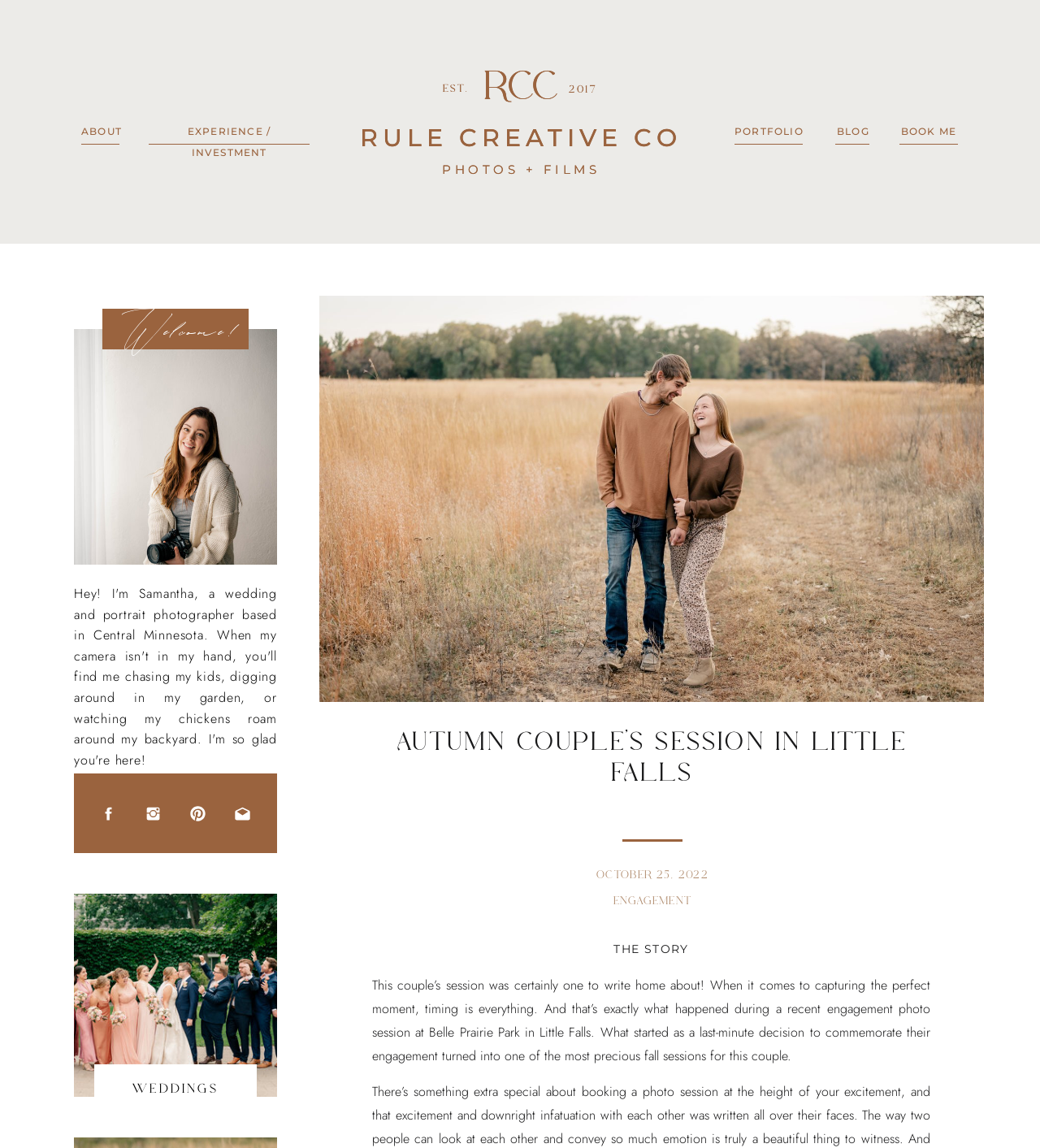Please identify the bounding box coordinates of where to click in order to follow the instruction: "Click on WEDDINGS".

[0.11, 0.938, 0.227, 0.955]